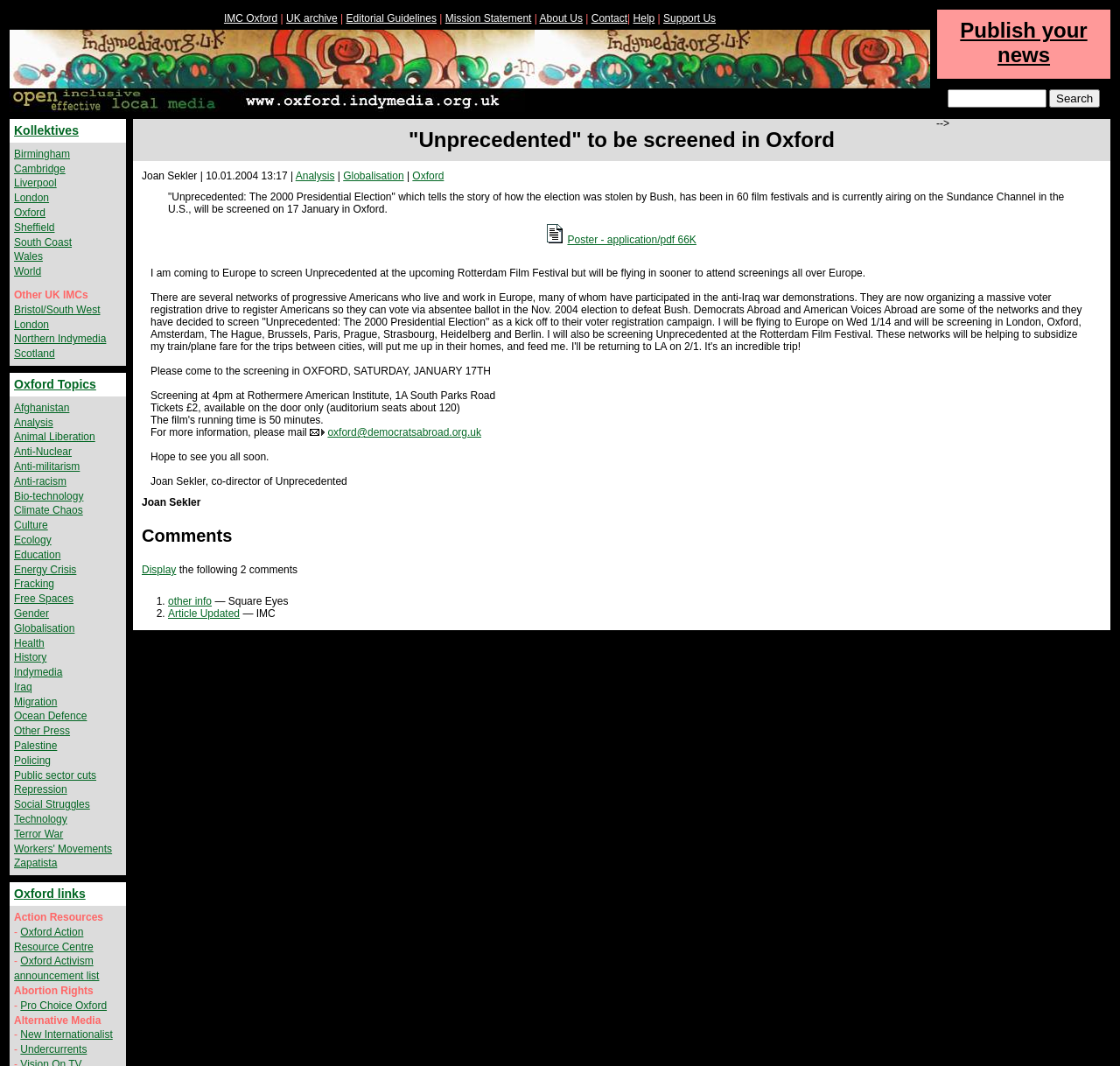Provide the bounding box coordinates of the section that needs to be clicked to accomplish the following instruction: "Contact Democrats Abroad."

[0.293, 0.4, 0.43, 0.411]